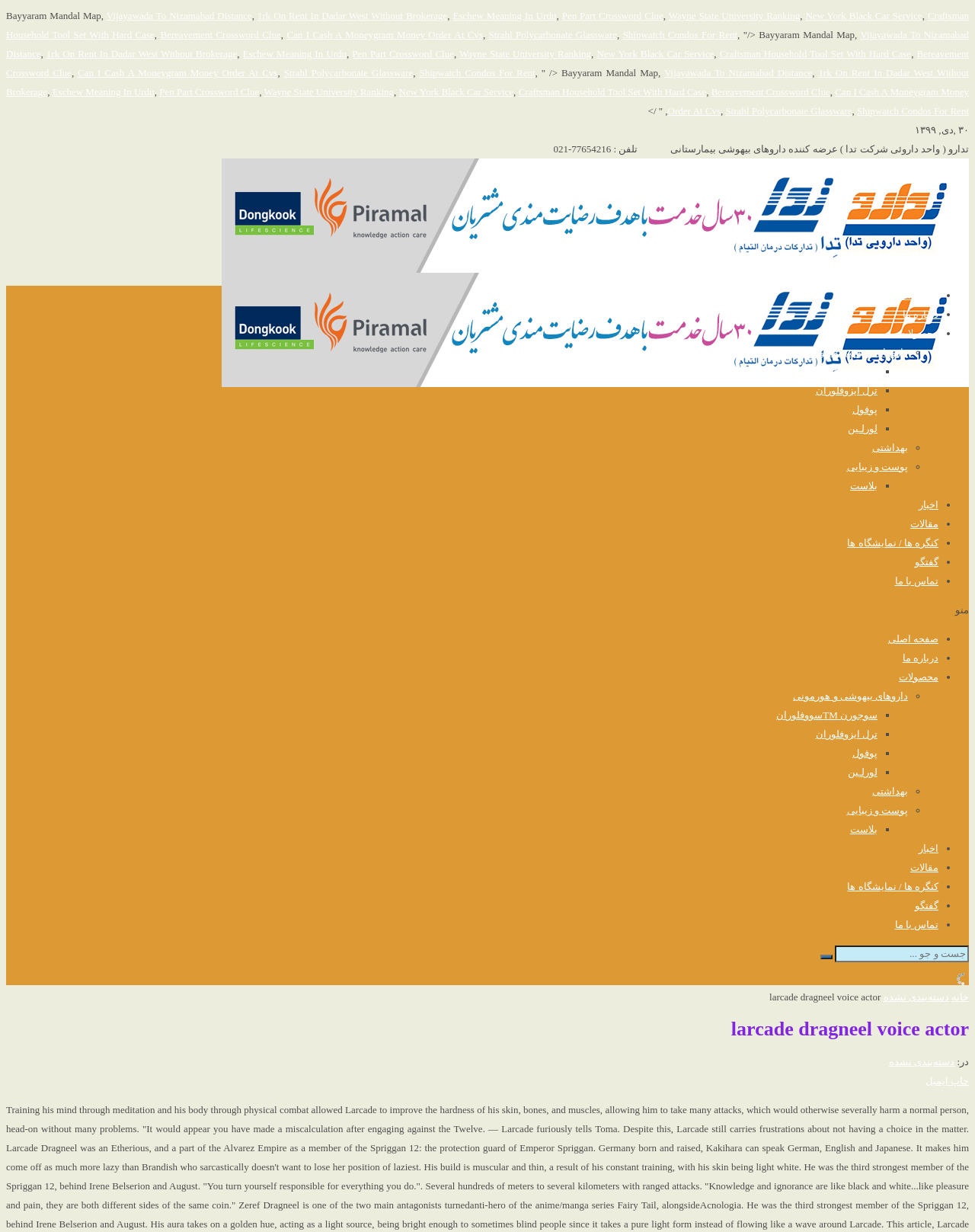Identify the bounding box of the UI element that matches this description: "Vijayawada To Nizamabad Distance".

[0.109, 0.008, 0.258, 0.017]